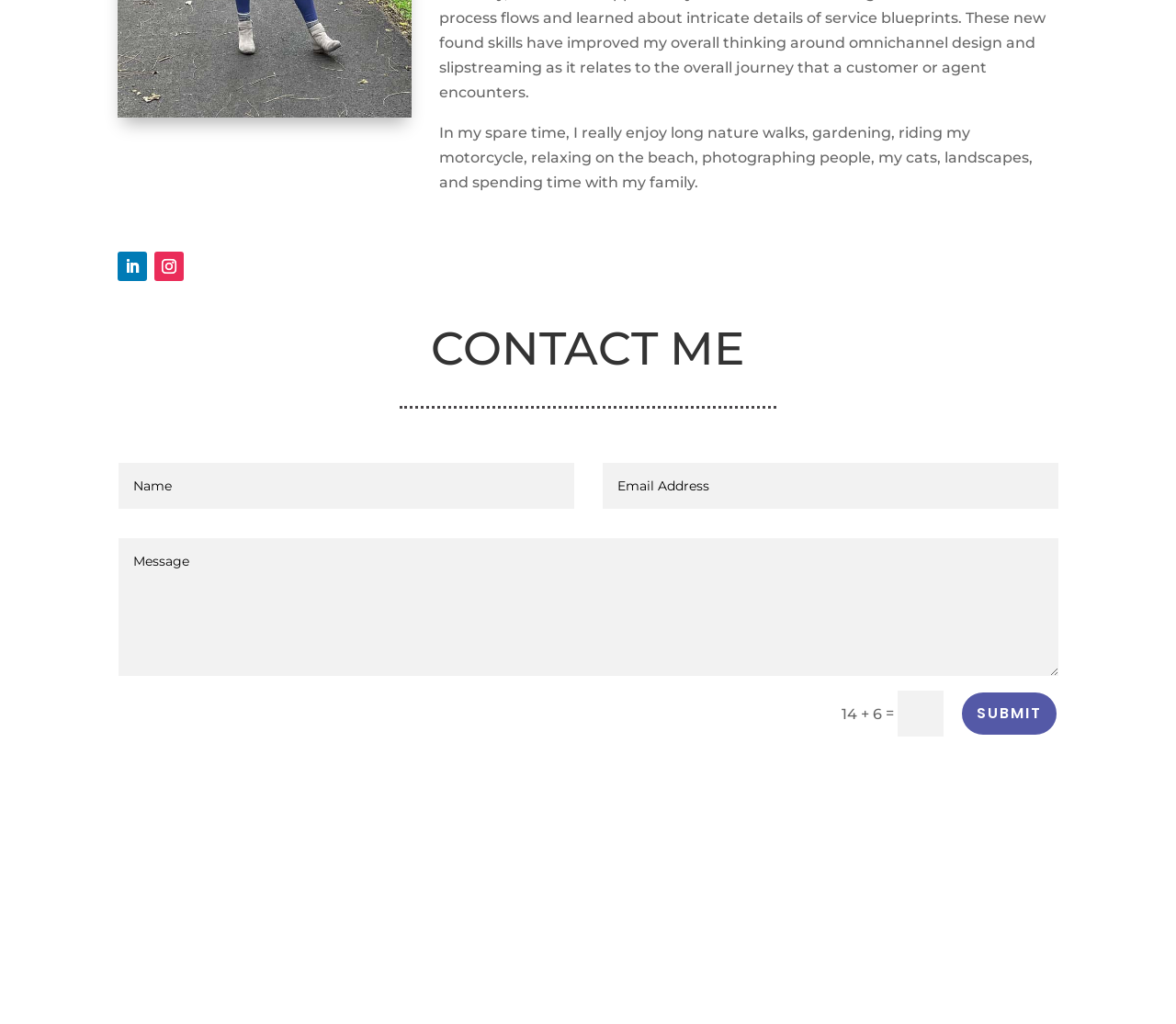Please determine the bounding box of the UI element that matches this description: Follow. The coordinates should be given as (top-left x, top-left y, bottom-right x, bottom-right y), with all values between 0 and 1.

[0.131, 0.245, 0.156, 0.274]